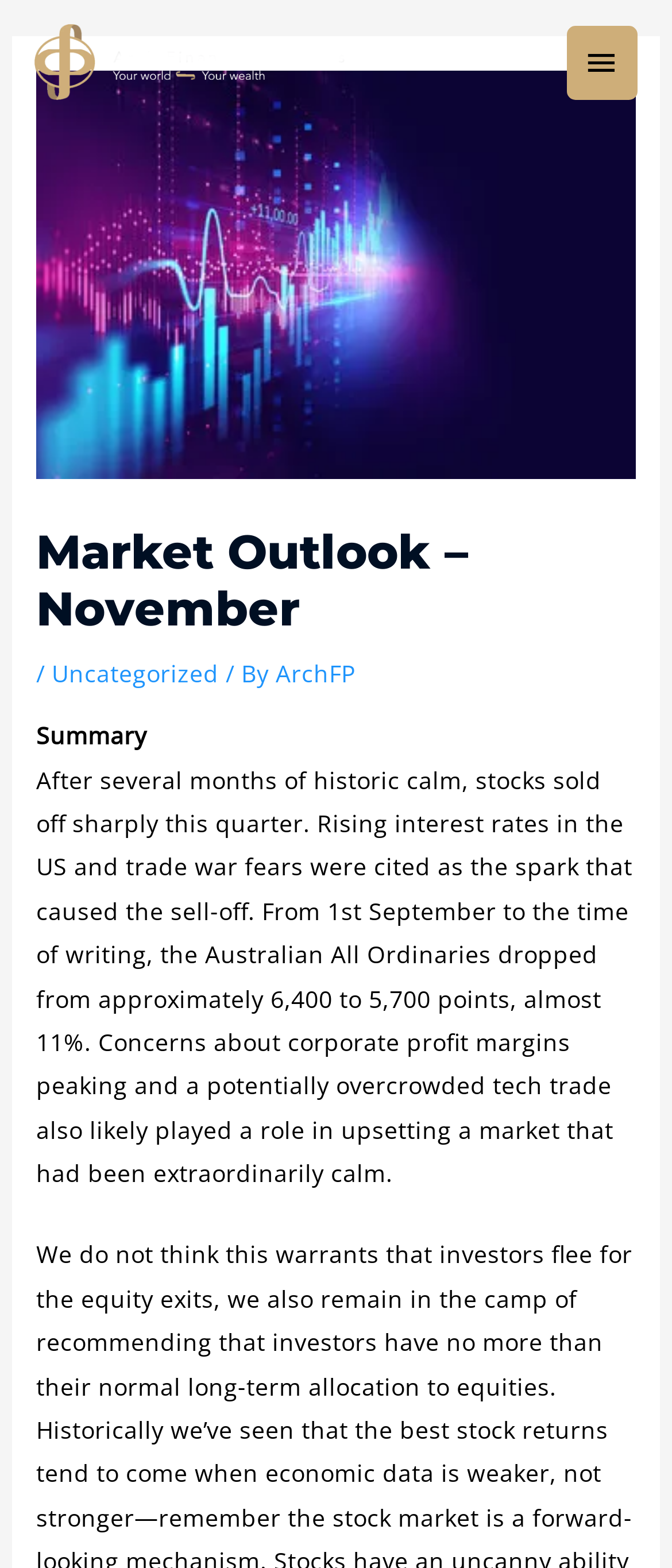Please find the bounding box coordinates (top-left x, top-left y, bottom-right x, bottom-right y) in the screenshot for the UI element described as follows: Main Menu

[0.842, 0.016, 0.949, 0.064]